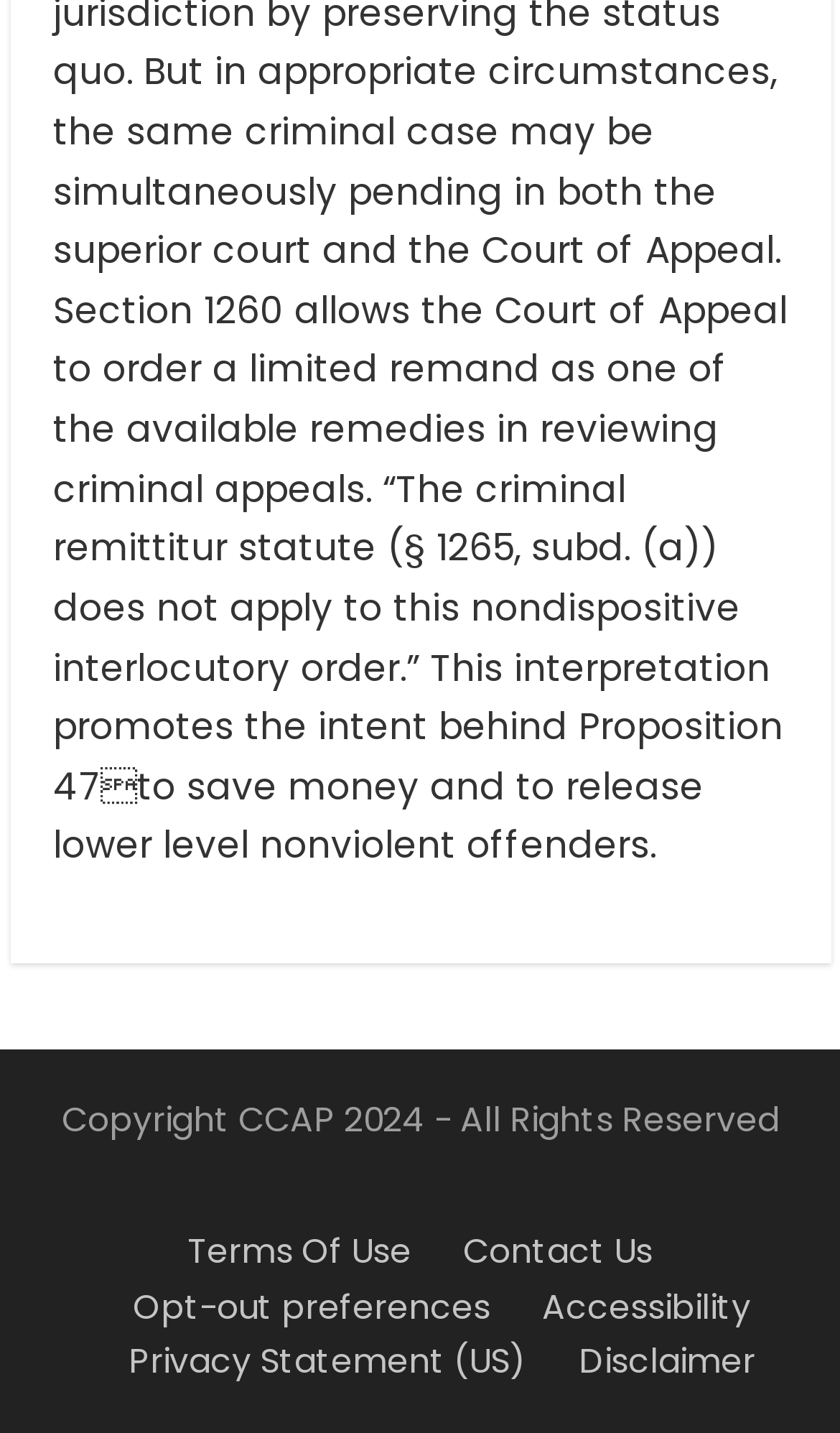Refer to the image and offer a detailed explanation in response to the question: How many links are in the footer menu?

I counted the number of link elements within the navigation element with the description 'Footer menu'. There are 6 links: 'Terms Of Use', 'Contact Us', 'Opt-out preferences', 'Accessibility', 'Privacy Statement (US)', and 'Disclaimer'.